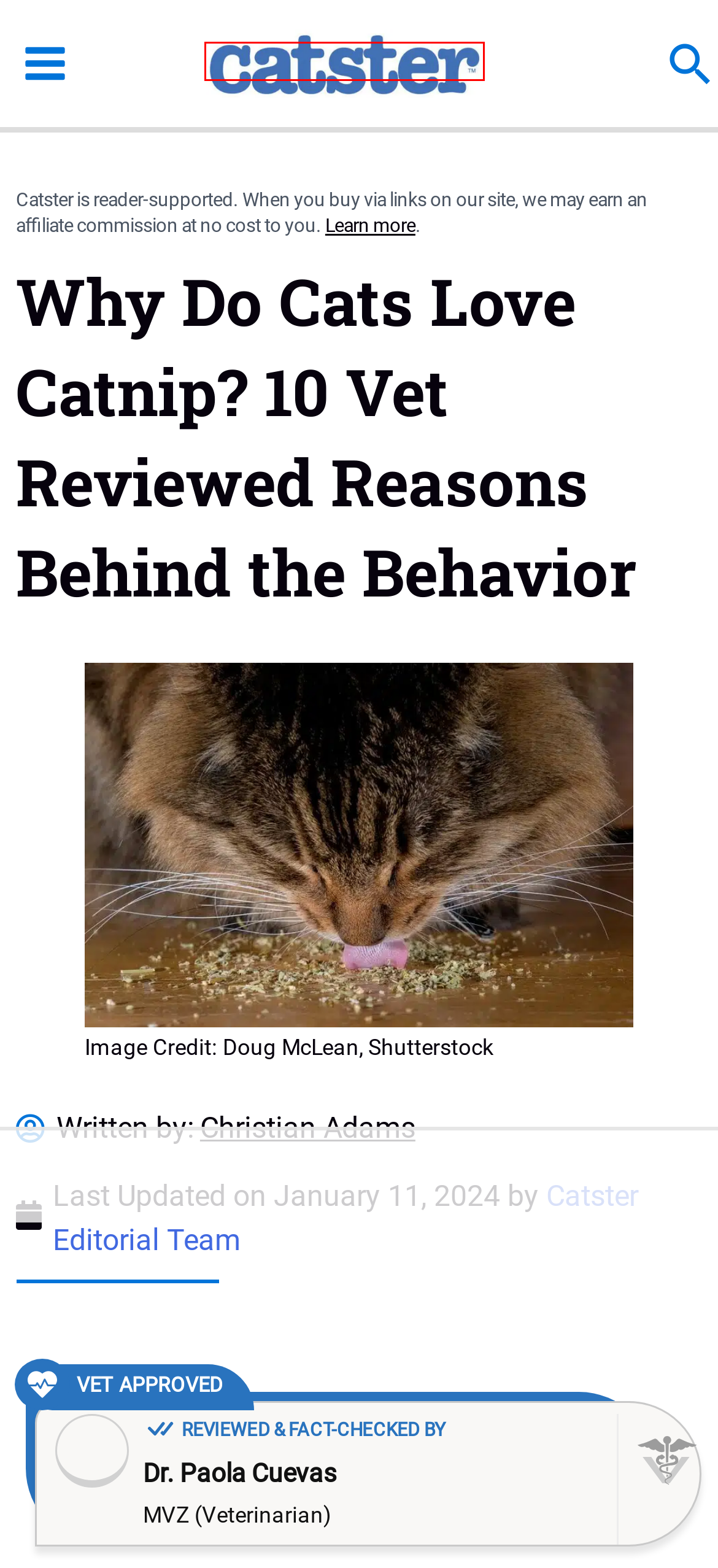Examine the screenshot of the webpage, noting the red bounding box around a UI element. Pick the webpage description that best matches the new page after the element in the red bounding box is clicked. Here are the candidates:
A. Dr. Paola Cuevas MVZ (Veterinarian), Author at Catster
B. Catster Editorial Team, Author at Catster
C. 8 Best Catnips in 2024 - Reviews & Top Picks - Catster
D. Affiliate Disclaimer & Reviews Policy - Catster
E. Christian Adams, Author at Catster
F. Jessica Kim, Author at Catster
G. About Us - Catster
H. Catster: Cat Health, Care Guides, & Shop by Veterinarians & Experts

H